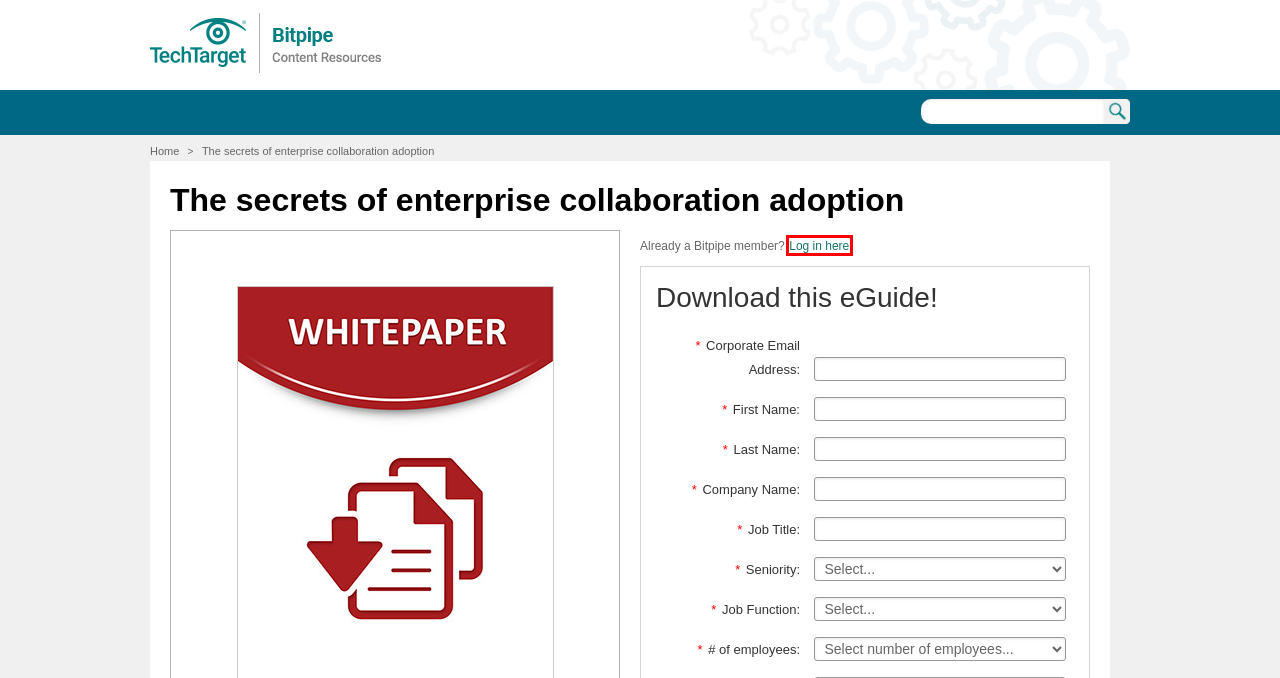You are presented with a screenshot of a webpage containing a red bounding box around a particular UI element. Select the best webpage description that matches the new webpage after clicking the element within the bounding box. Here are the candidates:
A. Terms of Use - TechTarget
B. About Us - Helping Technology Marketers Impact Results
C. Login/Register
D. Purchase Intent Data for Enterprise Tech Sales and Marketing | TechTarget
E. Privacy Policy - TechTarget
F. This resource is no longer available
G. Bitpipe Dictionary Alphabet:A
H. TechTarget - Global Network of Information Technology Websites and Contributors

C